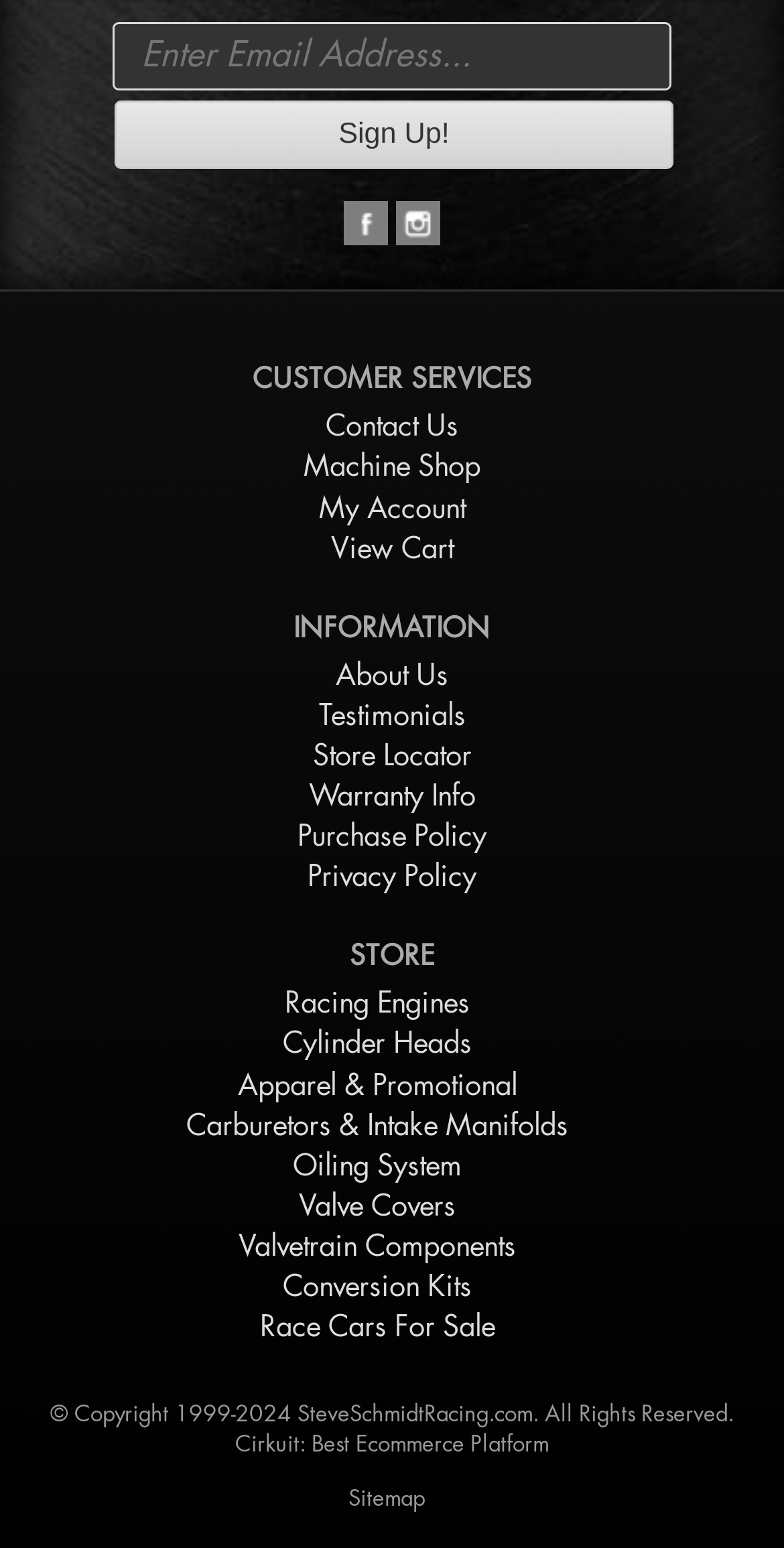What is the copyright year range of the website?
Give a one-word or short phrase answer based on the image.

1999-2024